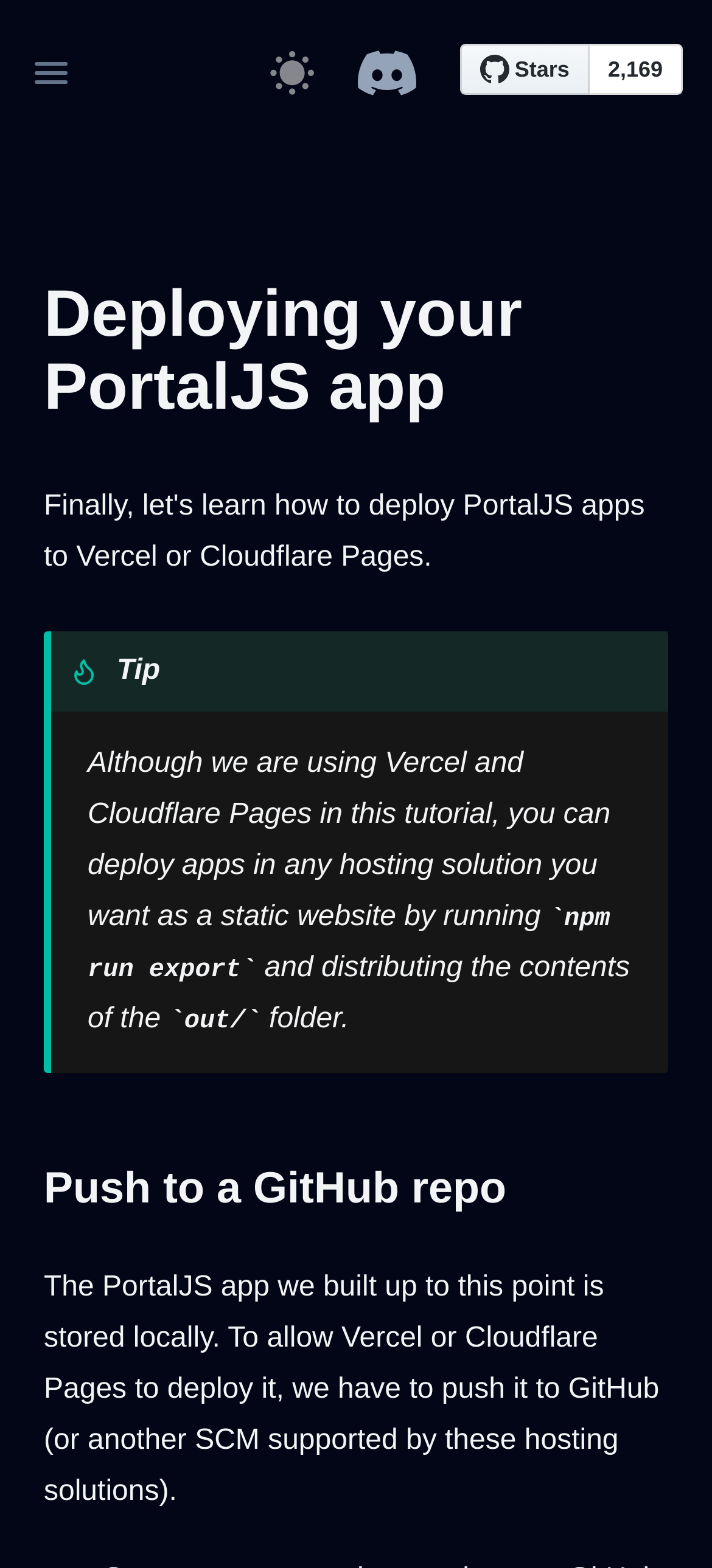Where should the PortalJS app be pushed to?
Using the image as a reference, give an elaborate response to the question.

I read the text that says 'To allow Vercel or Cloudflare Pages to deploy it, we have to push it to GitHub (or another SCM supported by these hosting solutions).' This indicates that the PortalJS app should be pushed to GitHub.